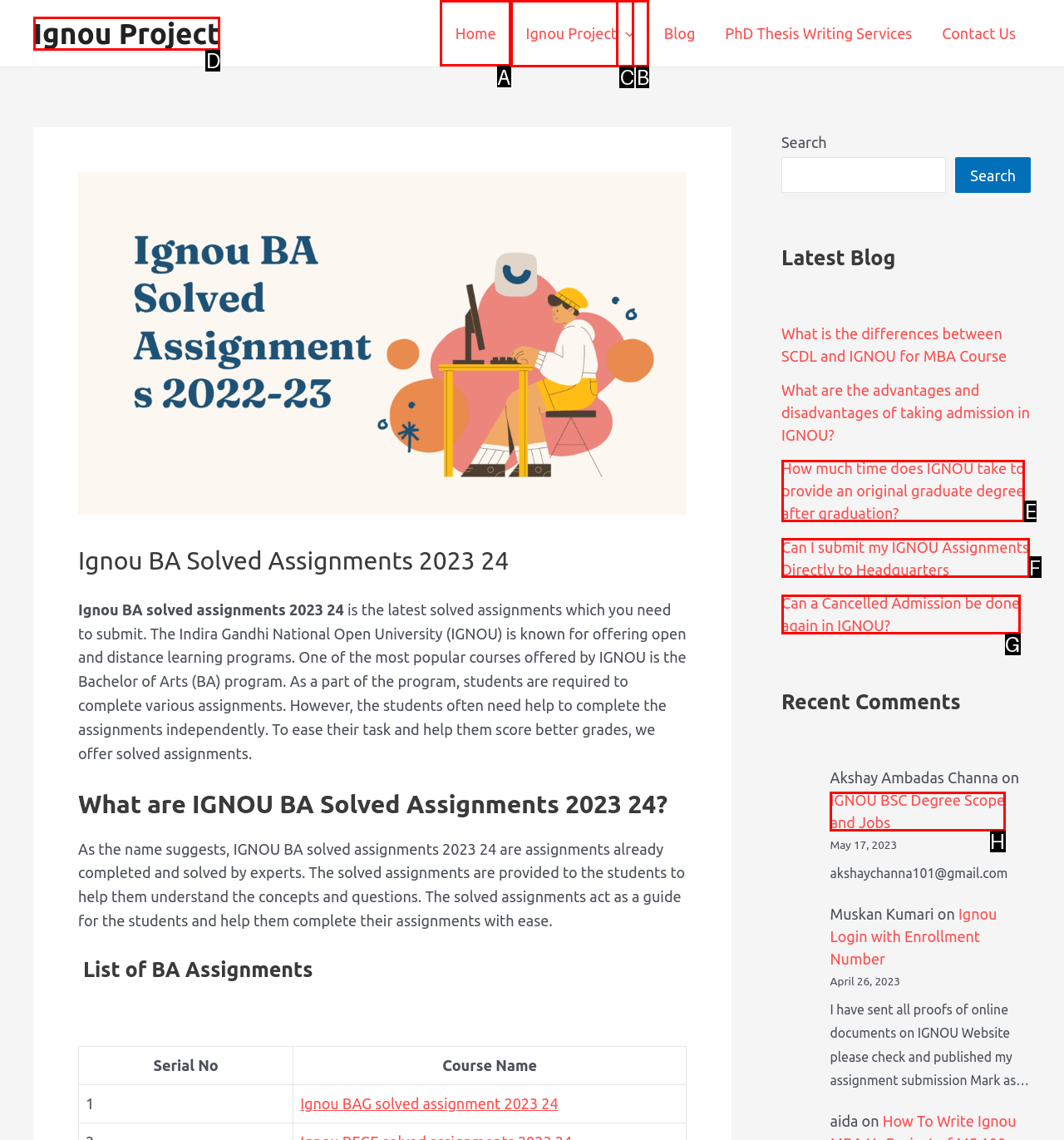Tell me the letter of the correct UI element to click for this instruction: Click on the 'Home' link. Answer with the letter only.

A